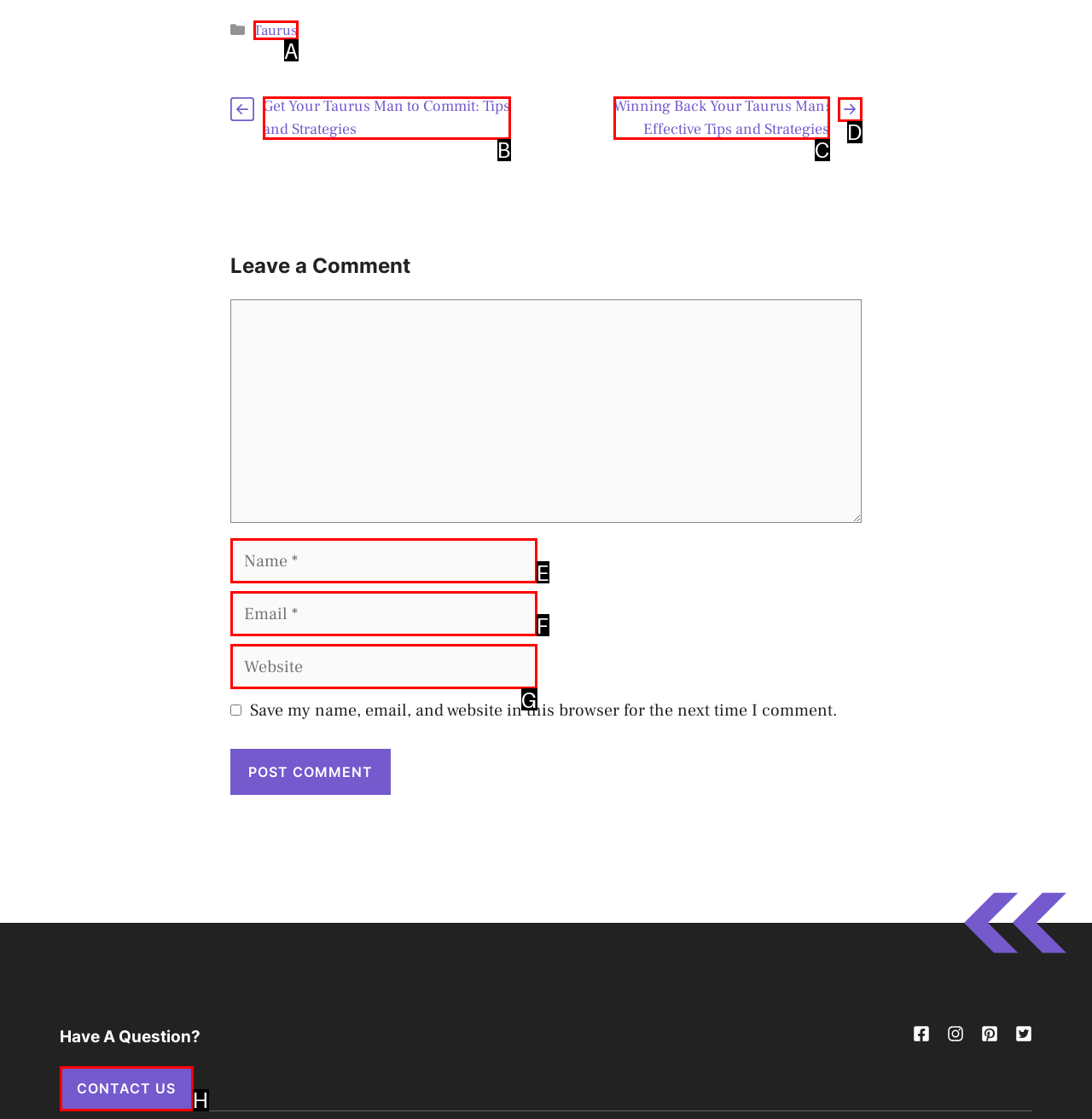Determine which option fits the following description: Contact Us
Answer with the corresponding option's letter directly.

H